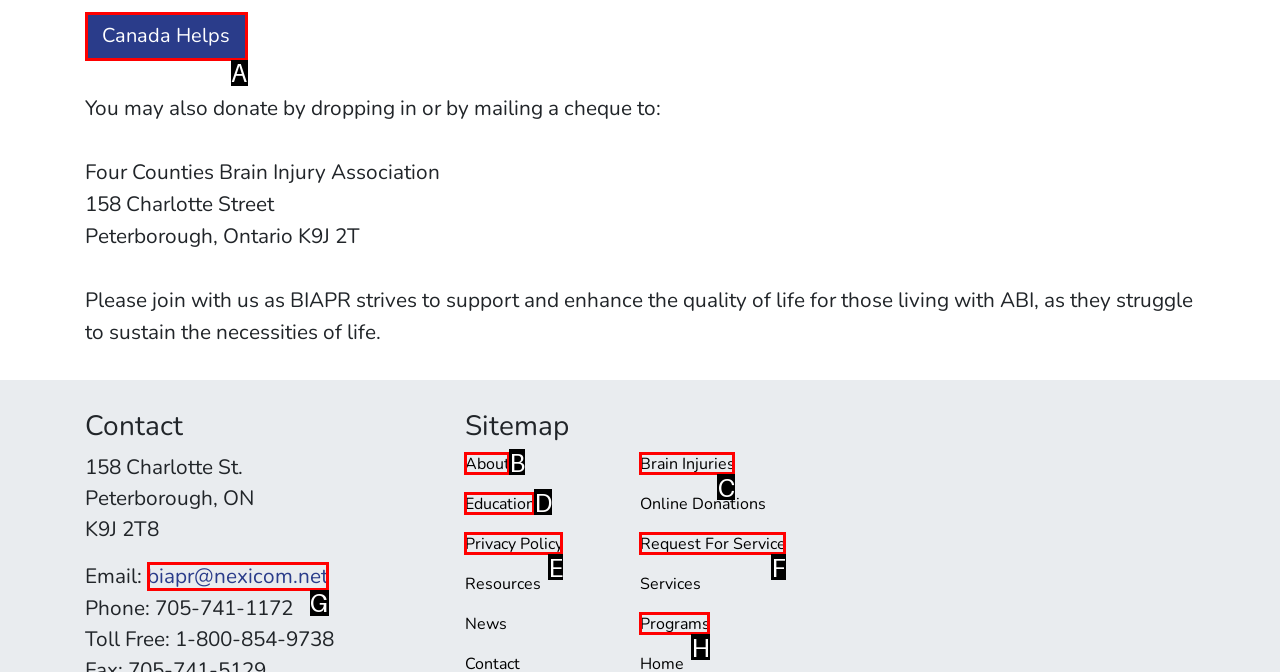Identify the option that corresponds to the given description: Request For Service. Reply with the letter of the chosen option directly.

F